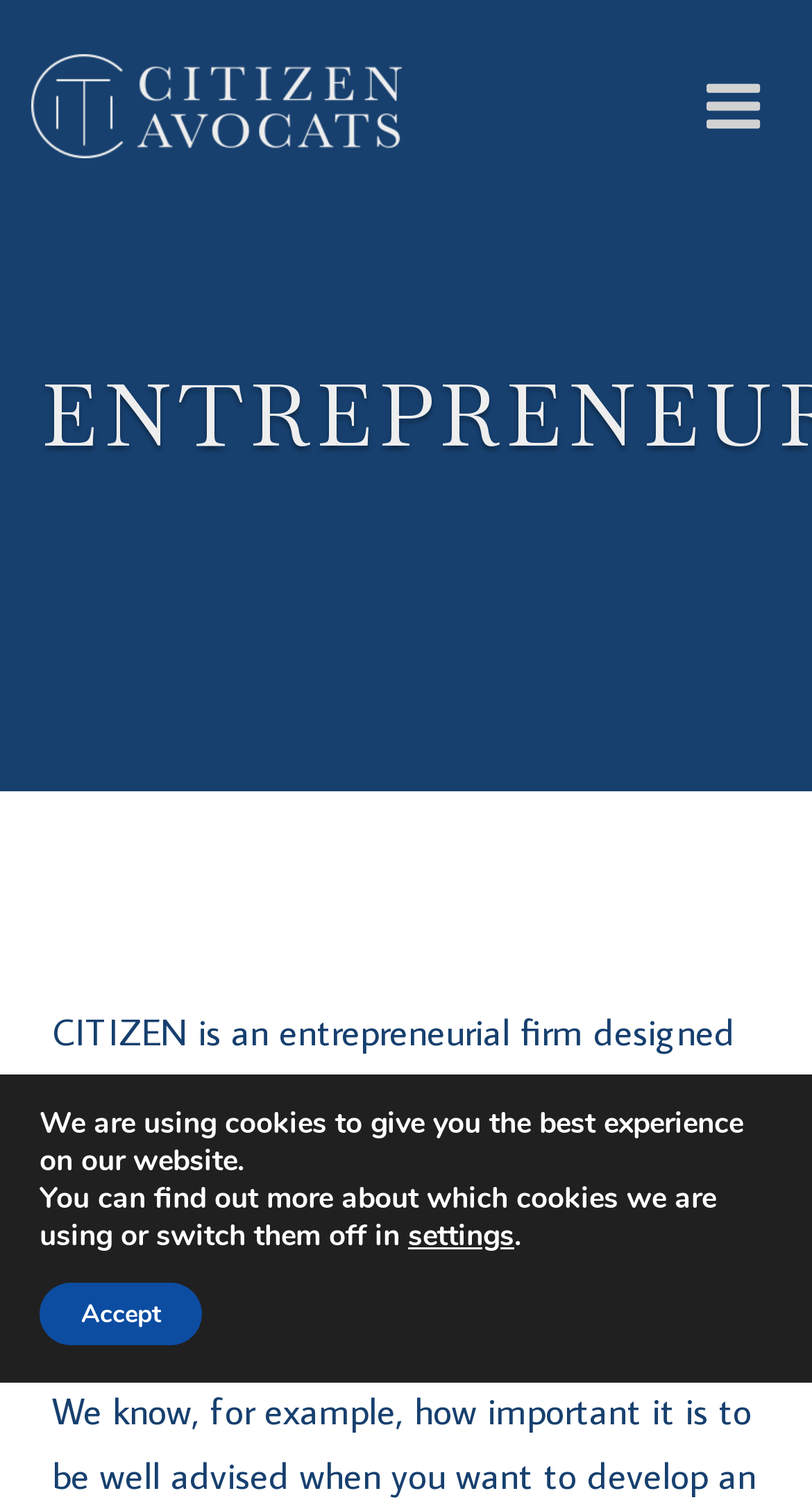Detail the webpage's structure and highlights in your description.

The webpage is about Citizen Avocats, an entrepreneurial law firm designed for entrepreneurs. At the top left, there is a logo of Citizen Avocats, which is also a link. Next to it, on the top right, there is a menu link with an icon. 

Below the logo, there is a heading that reads "ENTREPRENEURS" in a prominent font size. Underneath the heading, there is a paragraph of text that explains the law firm's focus on entrepreneurs, stating that they are aware of the needs and problems that start-up companies or business owners may encounter.

At the bottom of the page, there is a GDPR cookie banner that spans the entire width of the page. The banner contains two paragraphs of text explaining the use of cookies on the website. There are two buttons on the banner: a "settings" button on the right and an "Accept" button on the left.